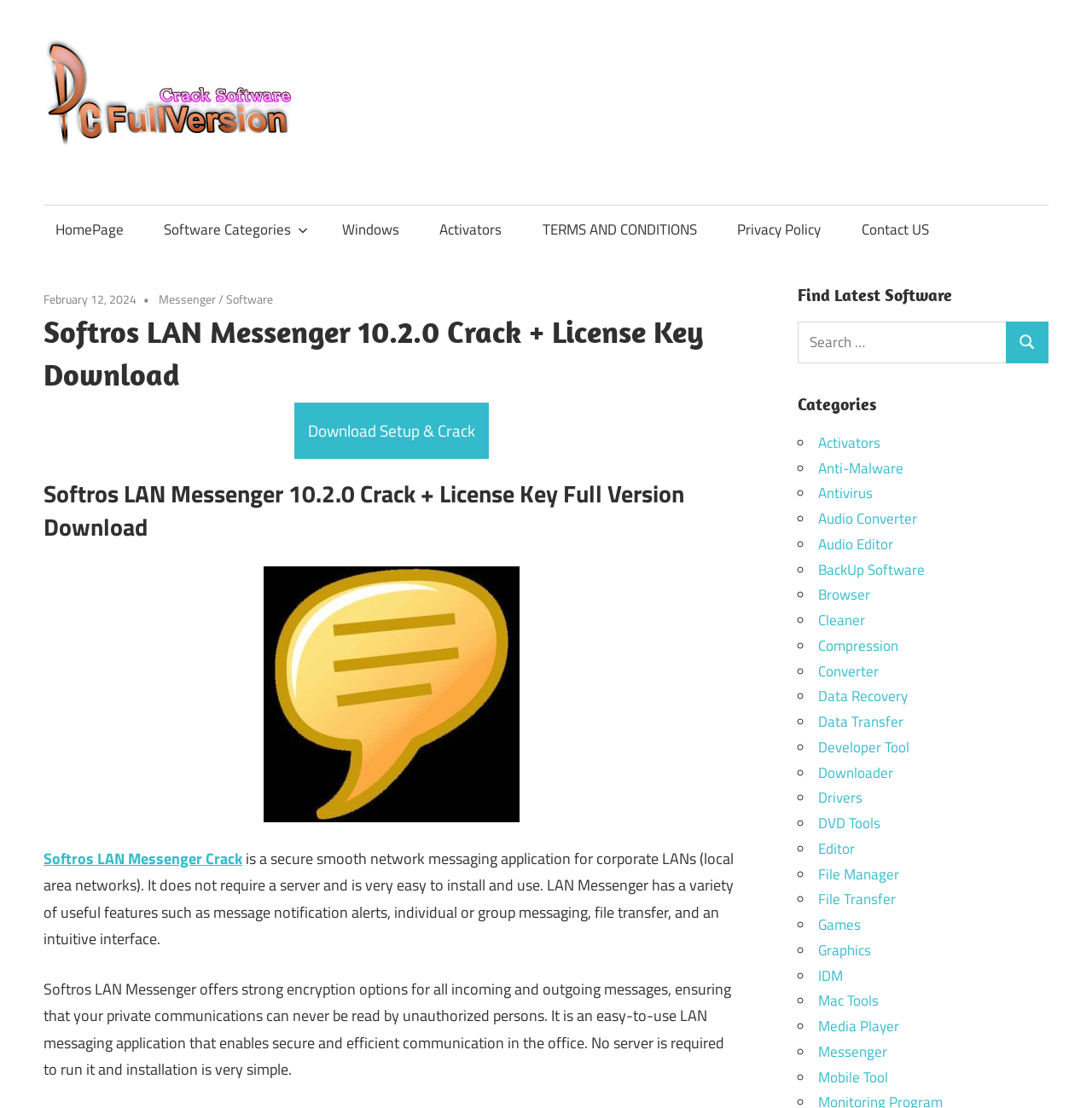Please specify the coordinates of the bounding box for the element that should be clicked to carry out this instruction: "Download Setup & Crack". The coordinates must be four float numbers between 0 and 1, formatted as [left, top, right, bottom].

[0.269, 0.364, 0.447, 0.414]